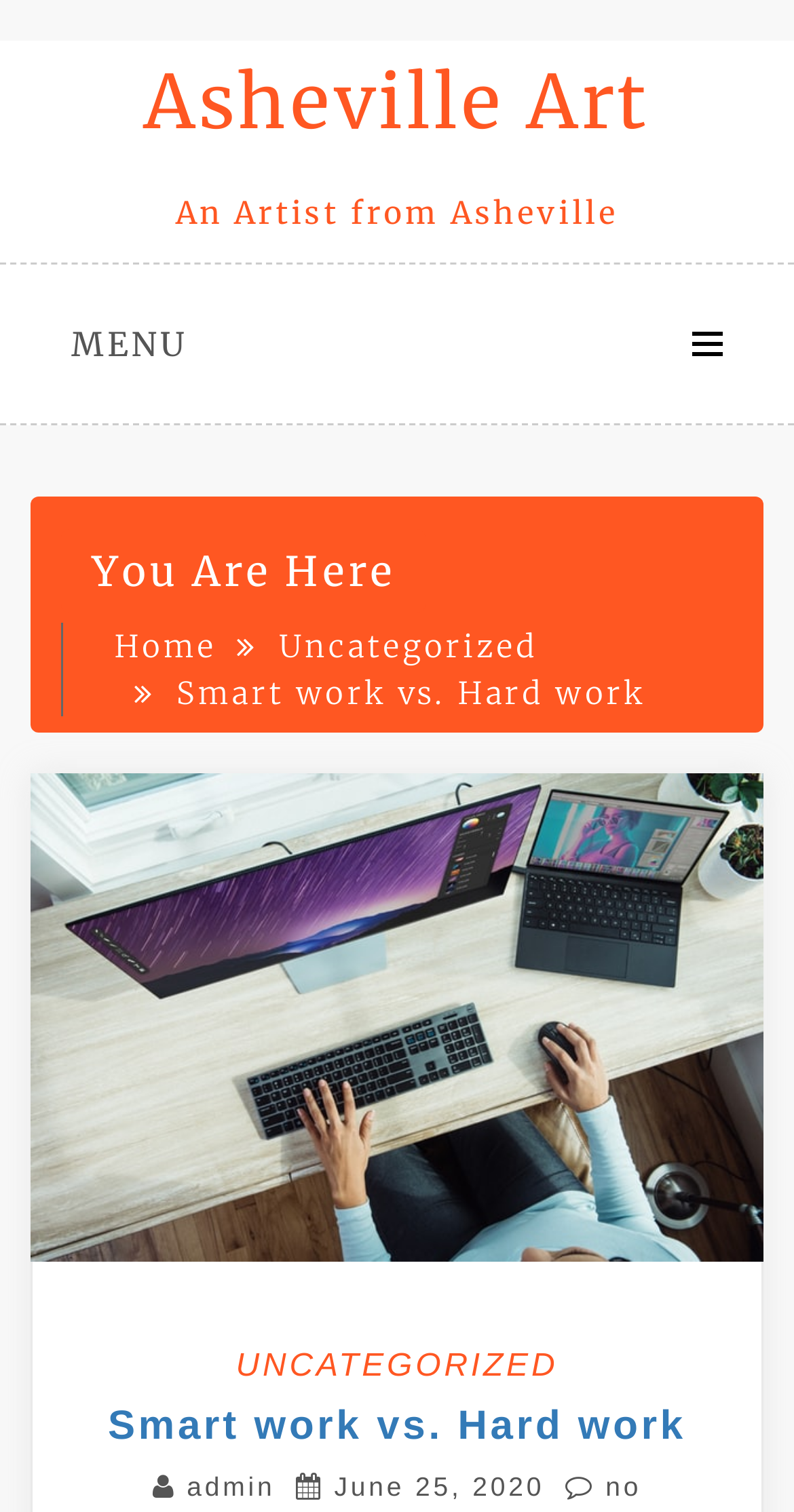Reply to the question with a brief word or phrase: What is the name of the artist?

An Artist from Asheville